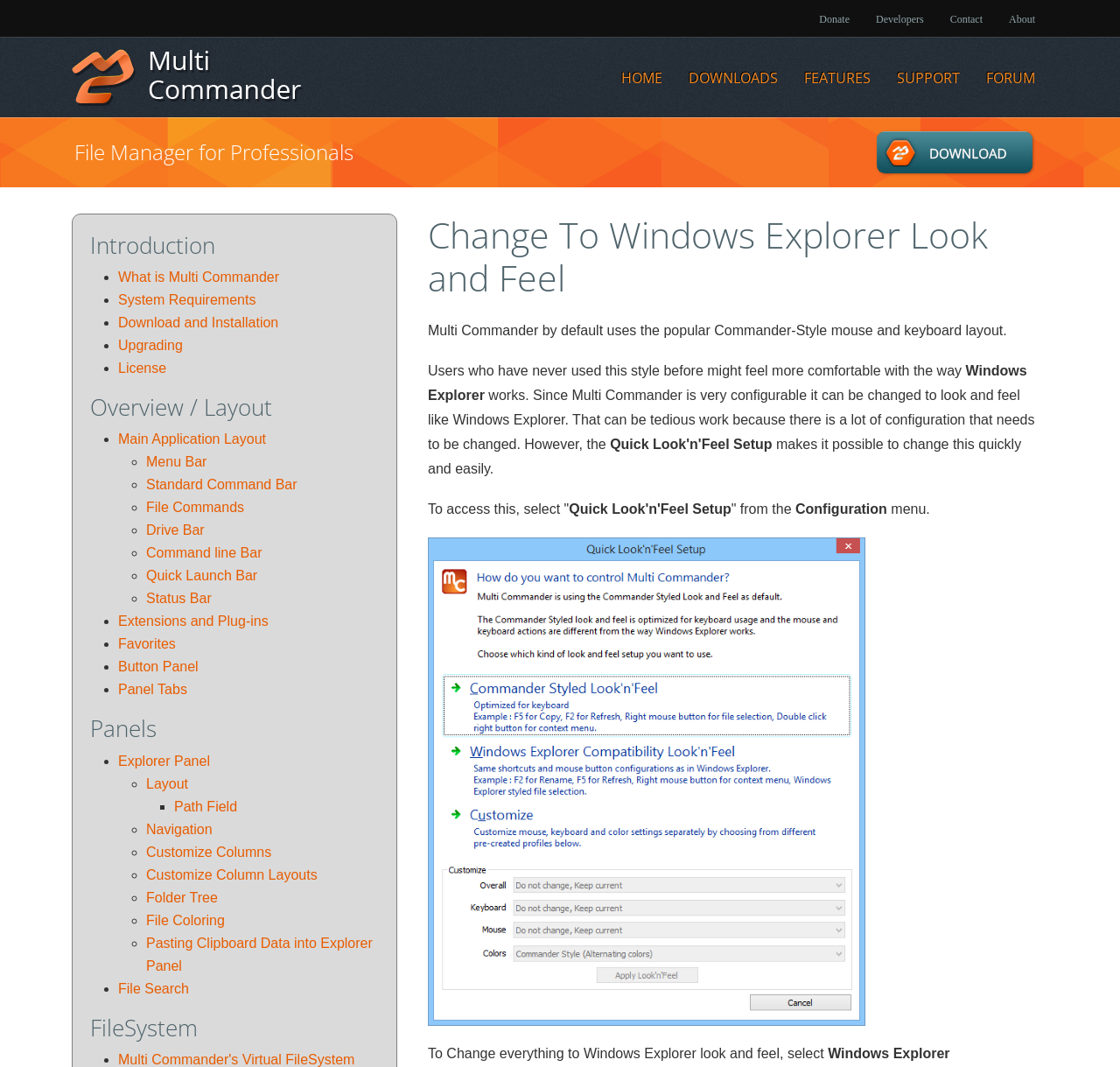Identify the bounding box coordinates of the element to click to follow this instruction: 'Go to Downloads'. Ensure the coordinates are four float values between 0 and 1, provided as [left, top, right, bottom].

[0.783, 0.123, 0.922, 0.162]